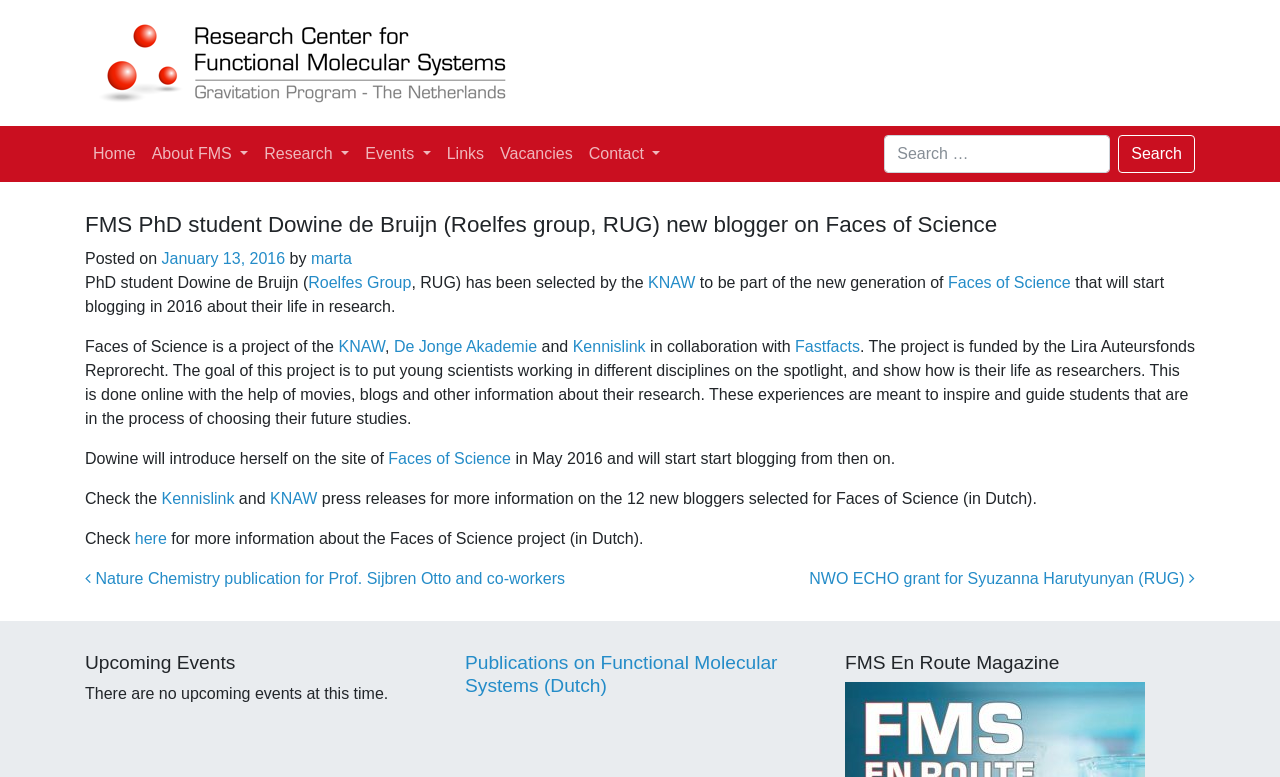Determine the bounding box coordinates of the element that should be clicked to execute the following command: "Go to Home page".

[0.066, 0.172, 0.112, 0.224]